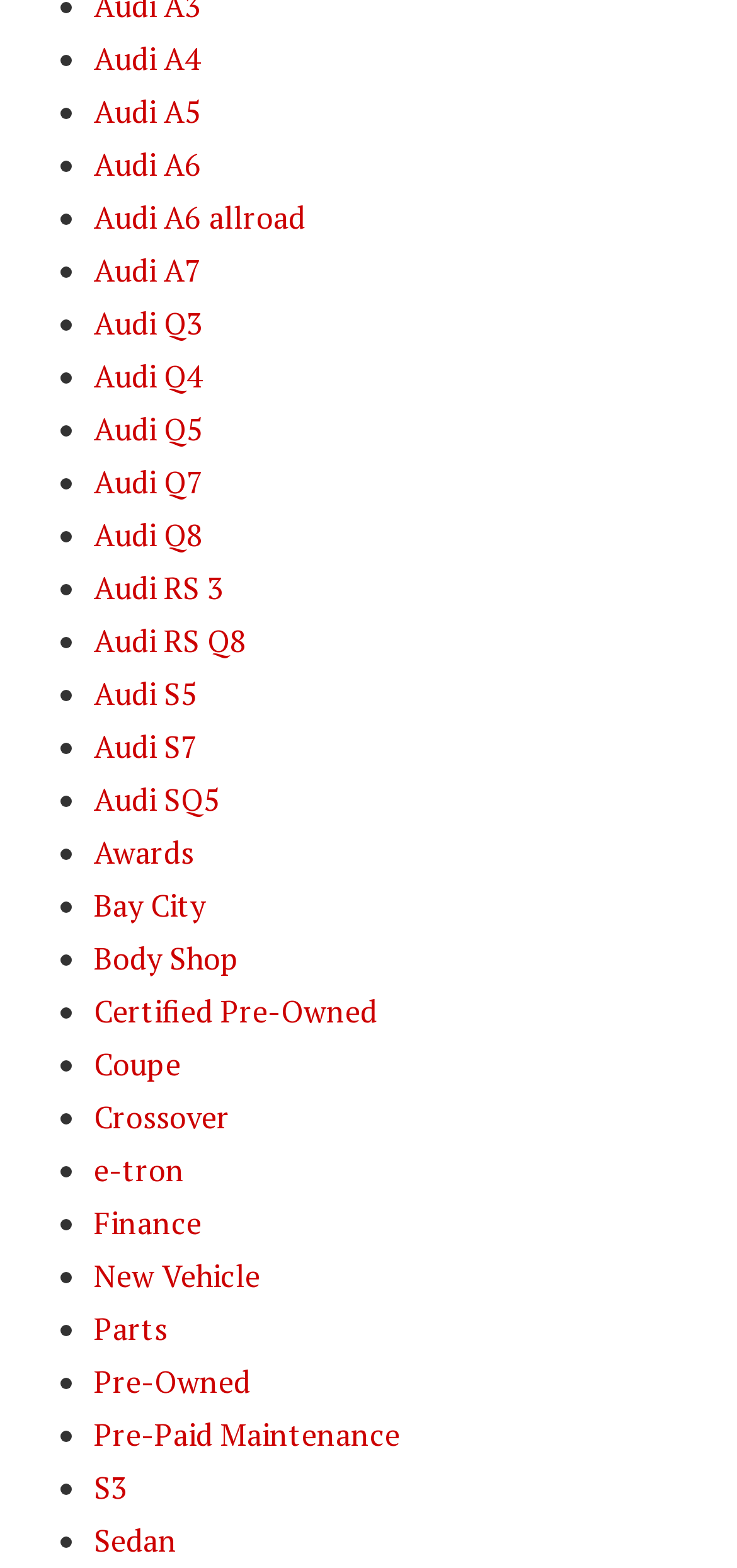Determine the coordinates of the bounding box that should be clicked to complete the instruction: "Check out Sedan options". The coordinates should be represented by four float numbers between 0 and 1: [left, top, right, bottom].

[0.128, 0.969, 0.24, 0.996]